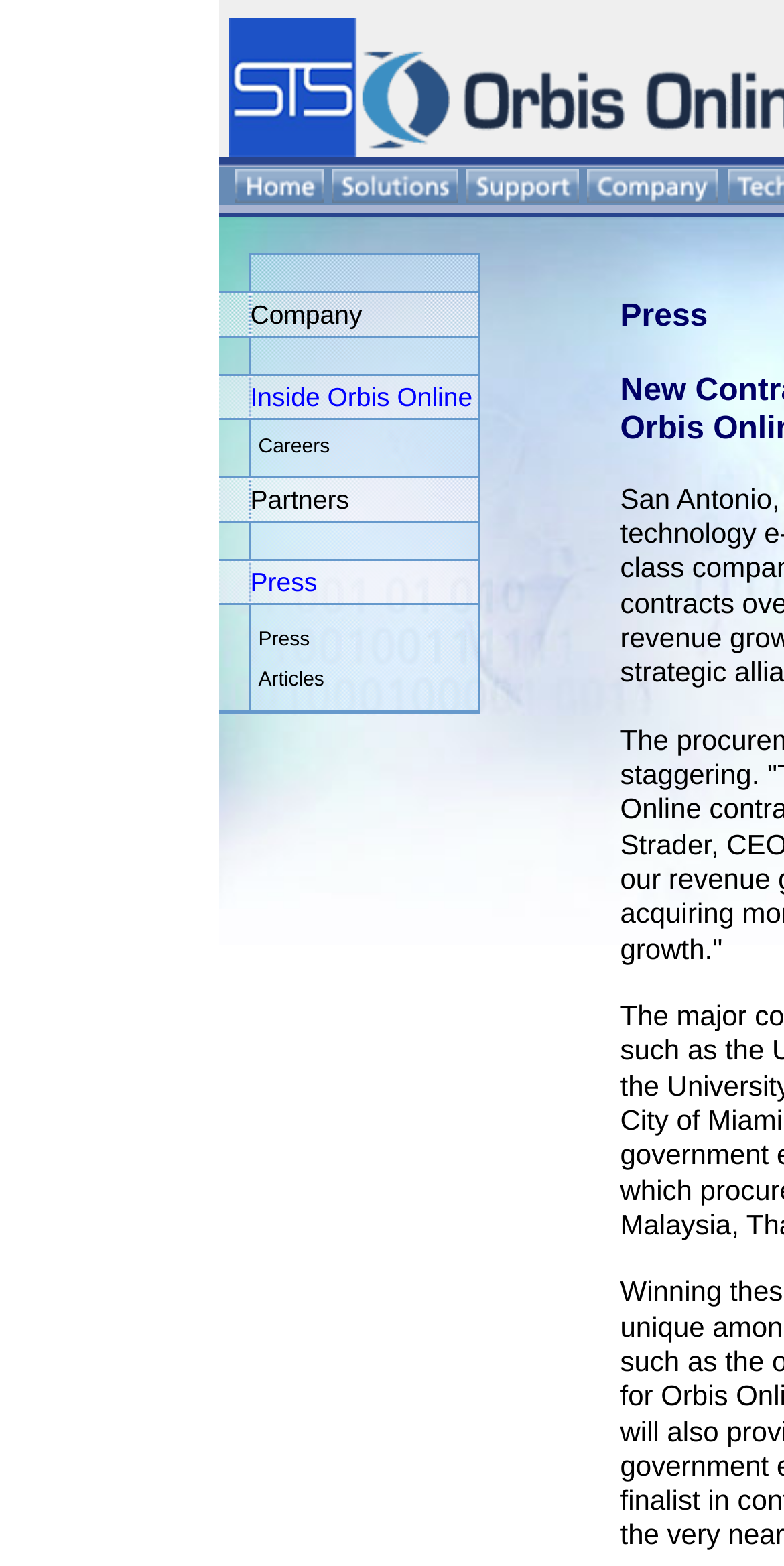Respond with a single word or phrase for the following question: 
What is the layout of the website's navigation menu?

Horizontal